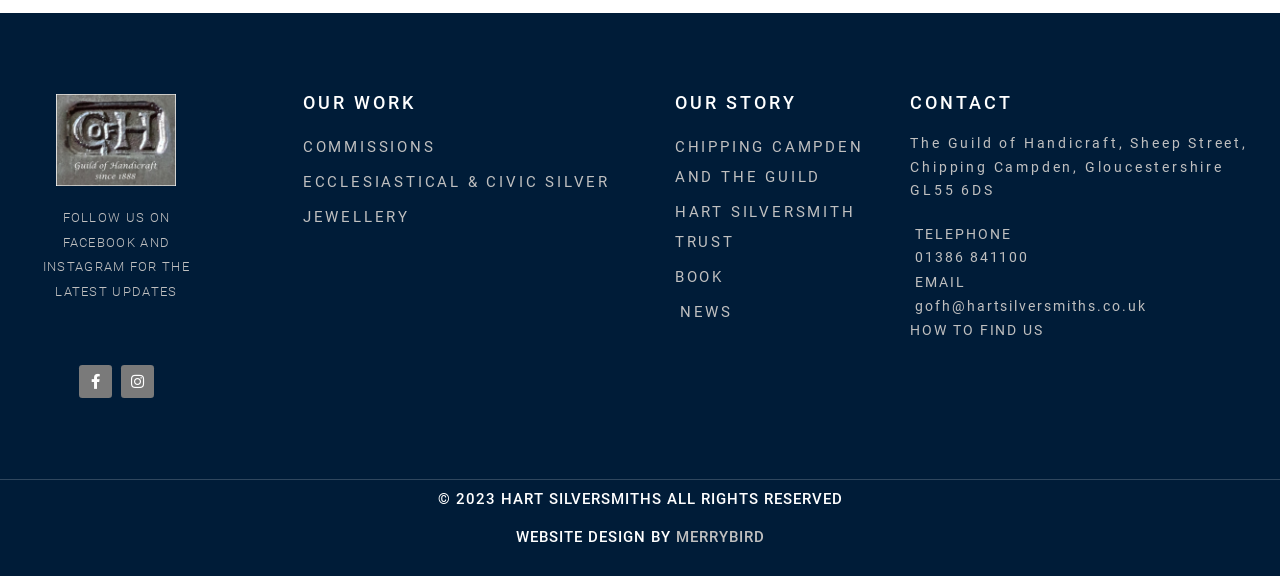Kindly provide the bounding box coordinates of the section you need to click on to fulfill the given instruction: "View our work".

[0.237, 0.16, 0.325, 0.196]